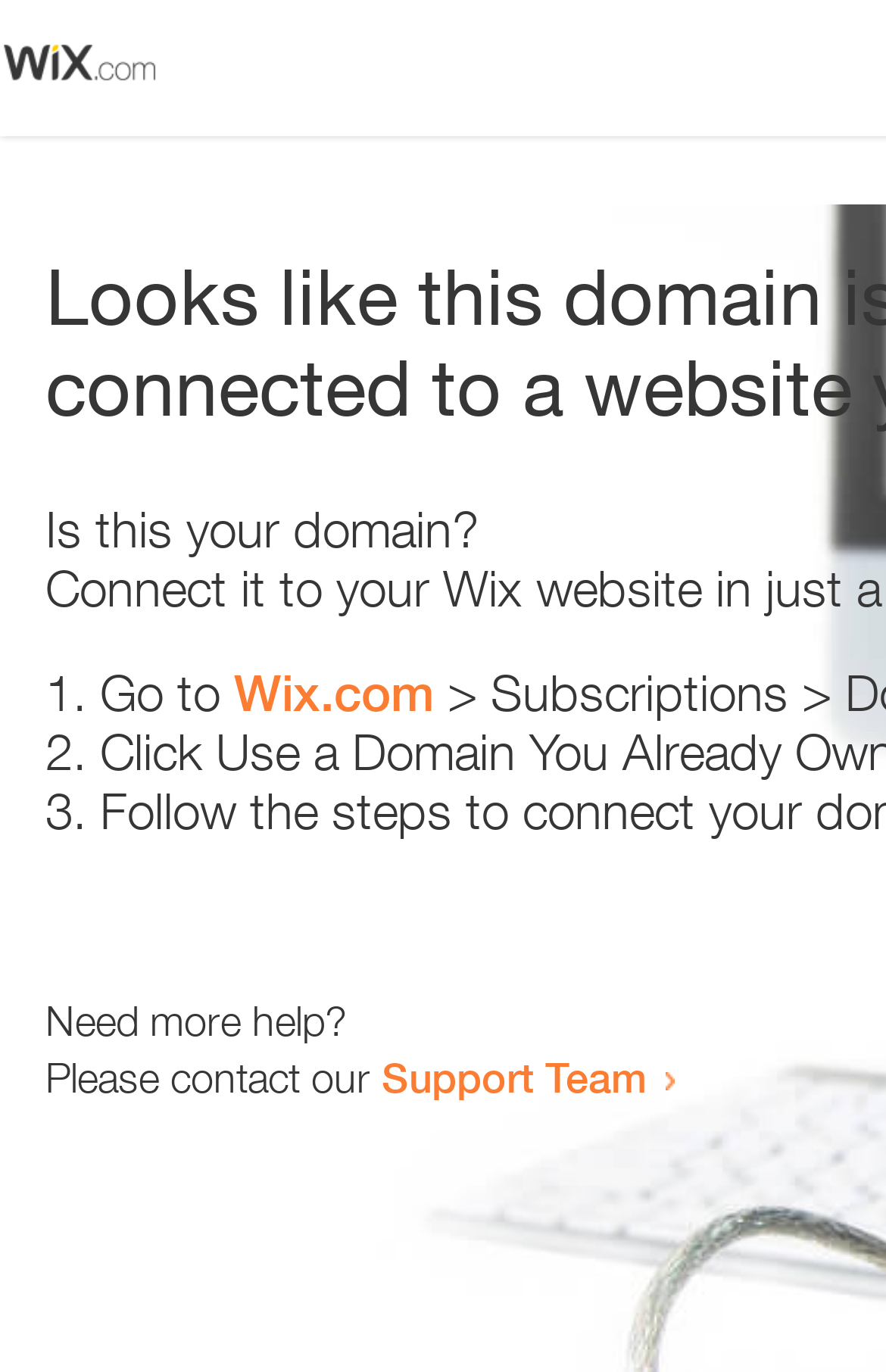Locate the bounding box of the UI element with the following description: "Politics".

None